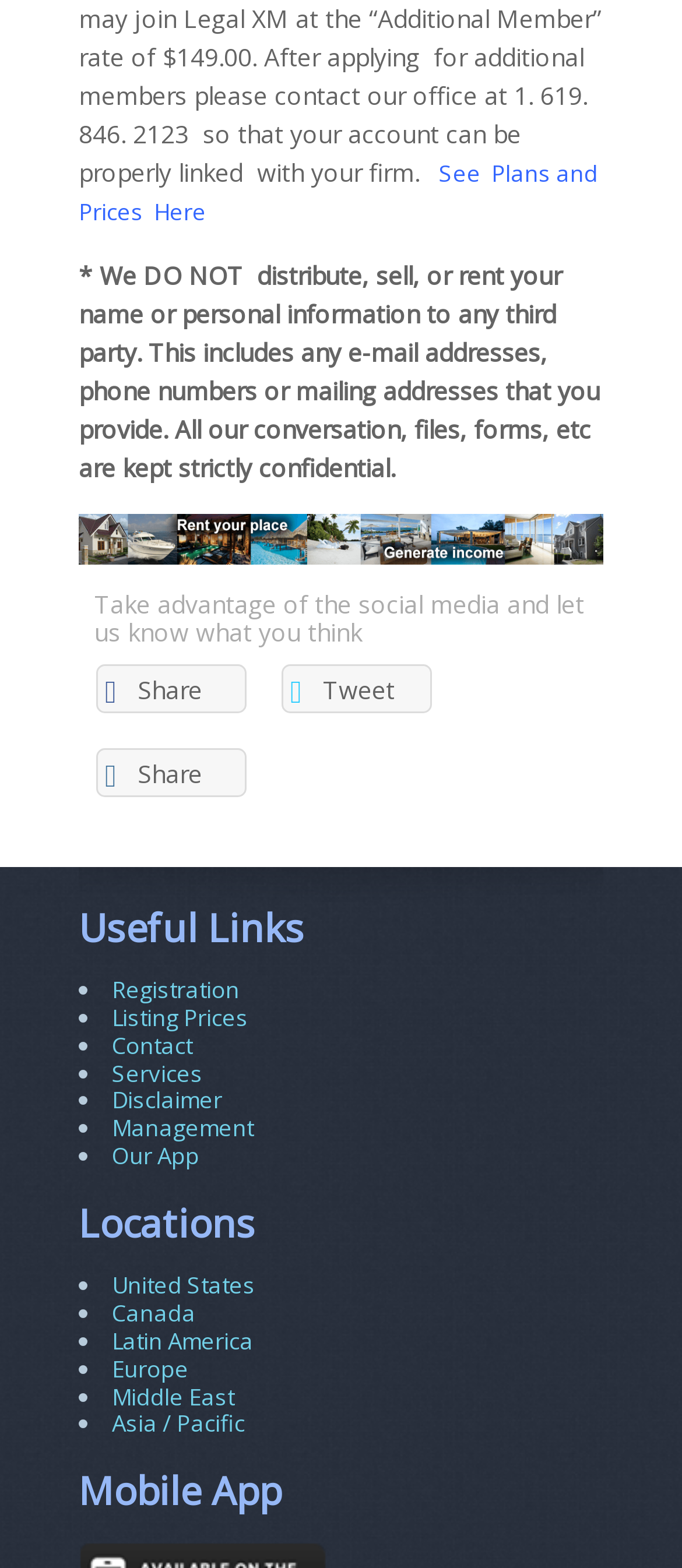What is the name of the mobile app mentioned on this website?
Analyze the image and deliver a detailed answer to the question.

Although there is a heading 'Mobile App' on the website, the name of the app is not specified. The heading only indicates that the website has a mobile app, but it does not provide further information about the app.